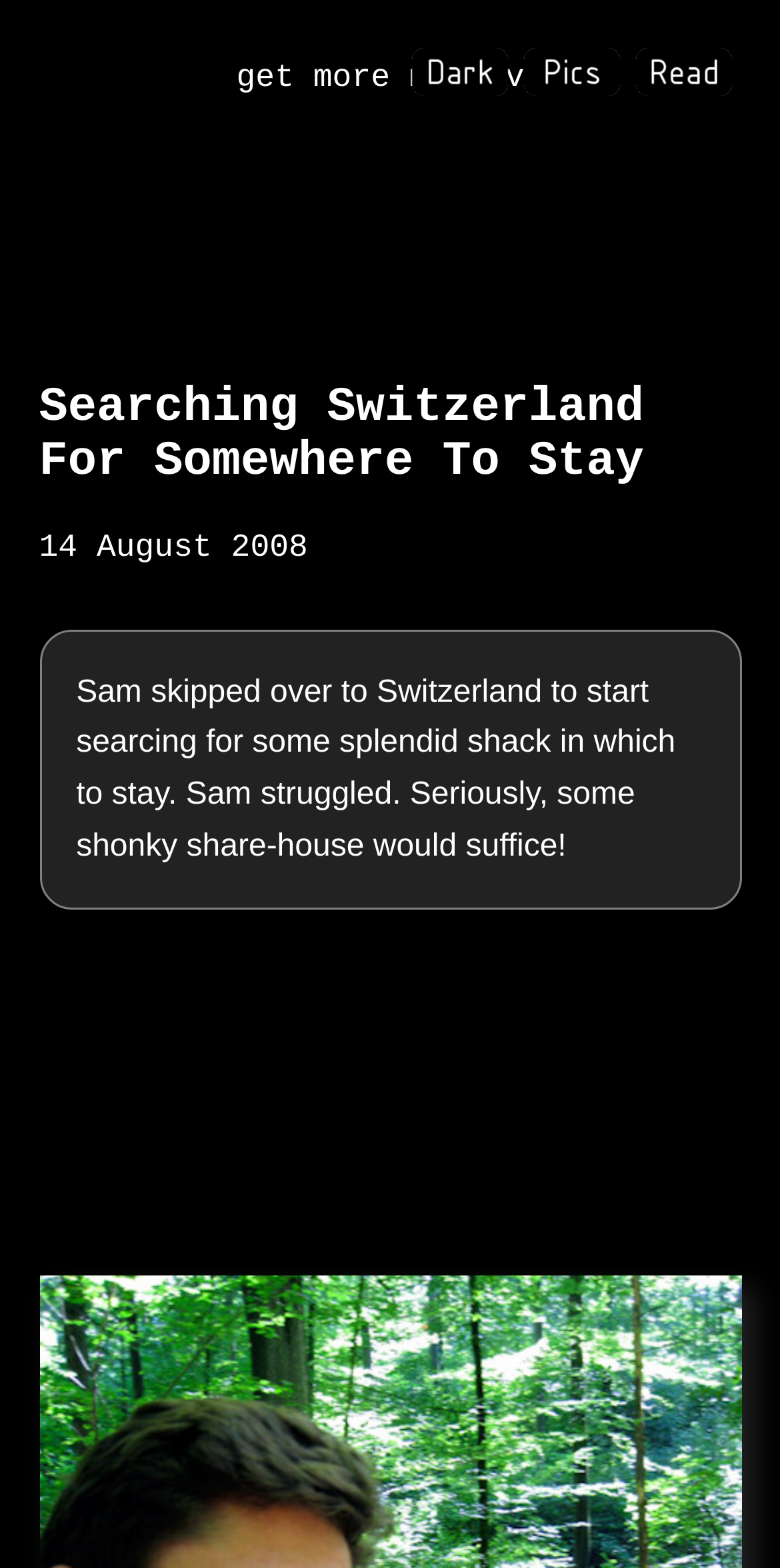What is the purpose of the images at the top?
Using the image as a reference, answer the question in detail.

The three images at the top, labeled 'Mode', 'Pics', and 'Read', appear to be options or modes for interacting with the content. Their placement and design suggest that they are meant to be clicked or selected.